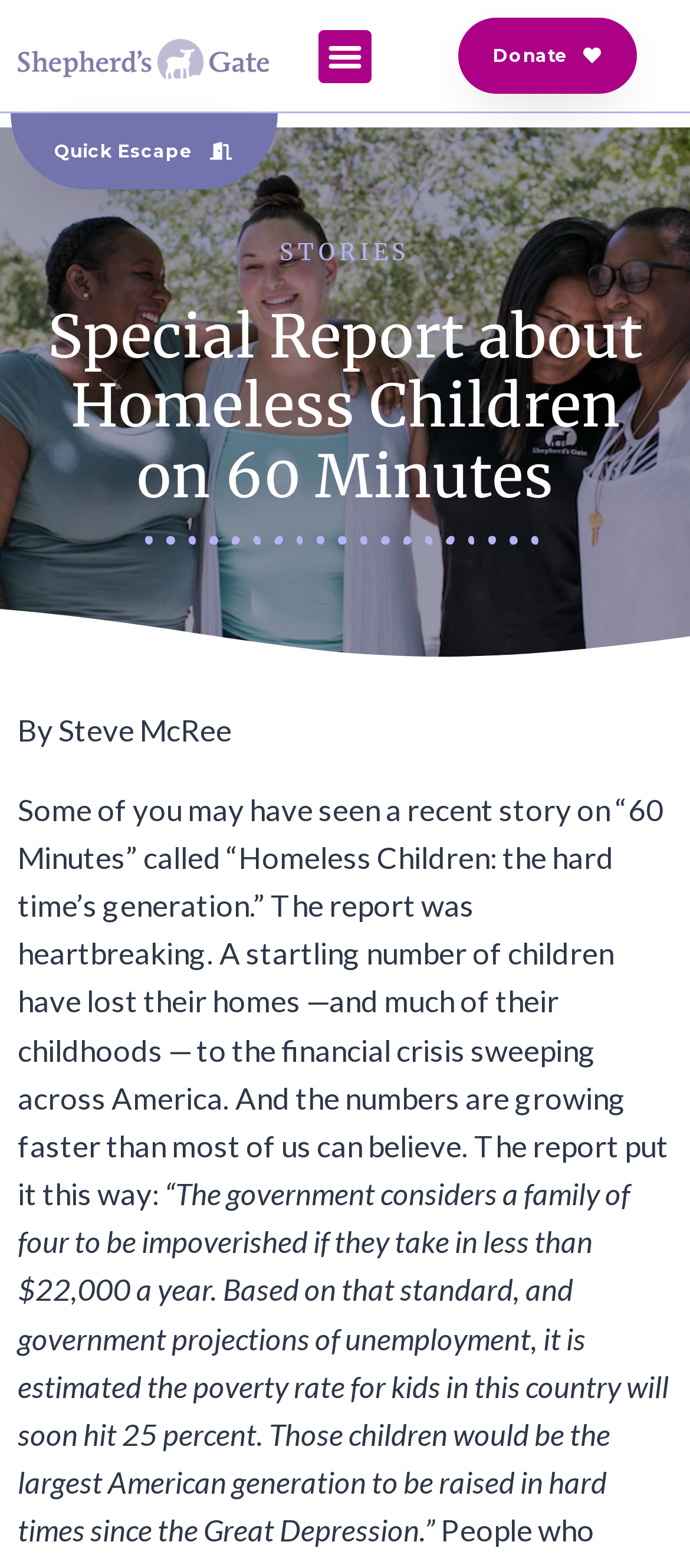What is the name of the TV show that featured a report on homeless children?
Utilize the information in the image to give a detailed answer to the question.

The article mentions that some people may have seen a recent story on '60 Minutes' called 'Homeless Children: the hard time’s generation', indicating that 60 Minutes is the TV show that featured a report on homeless children.